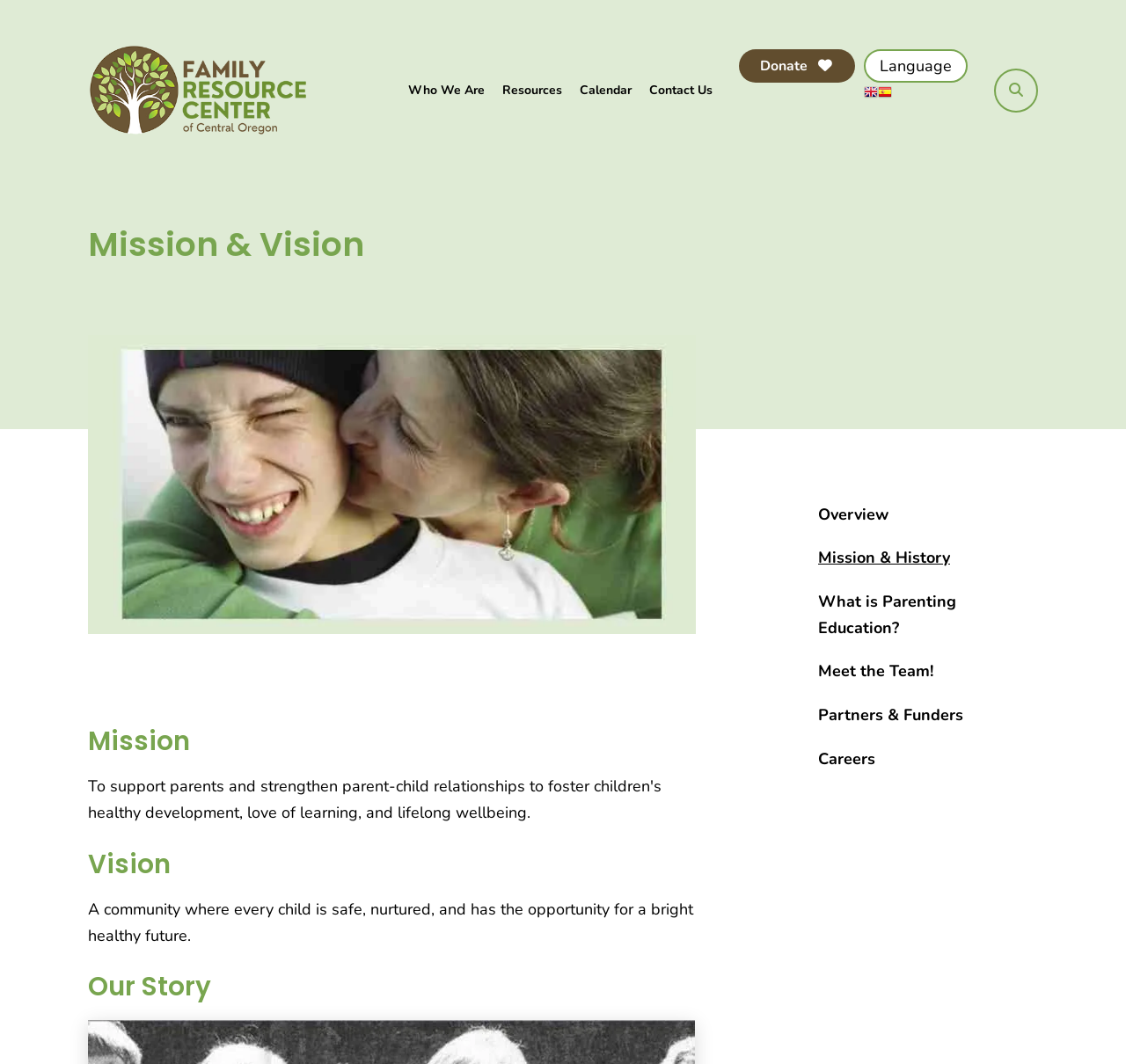Please predict the bounding box coordinates of the element's region where a click is necessary to complete the following instruction: "search for resources". The coordinates should be represented by four float numbers between 0 and 1, i.e., [left, top, right, bottom].

[0.883, 0.064, 0.922, 0.105]